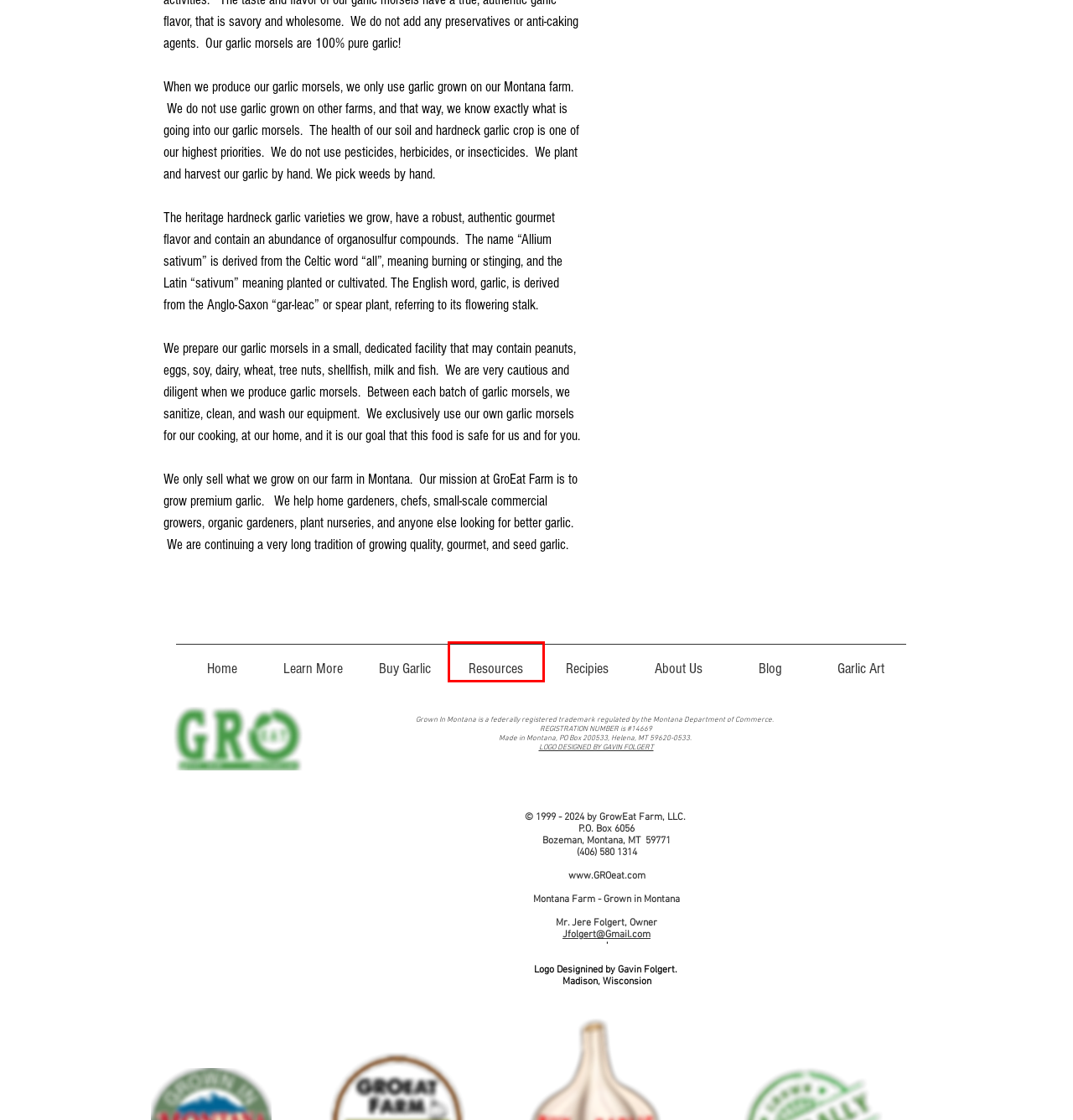Given a screenshot of a webpage with a red bounding box around a UI element, please identify the most appropriate webpage description that matches the new webpage after you click on the element. Here are the candidates:
A. Garlic Resources | Bozeman MT | GroEat
B. Garlic Art | Bozeman MT | GroEat
C. Buy Garlic | GroEat Garlic Farm | United States
D. GARLIC | GroEat Garlic Farm | United States
E. SHOPPING CART | GroEat
F. Recipies | GroEat
G. Blog | GroEat Garlic Farm | United States
H. About our Farm | Garlic | GroEat Garlic Farm | United States

A